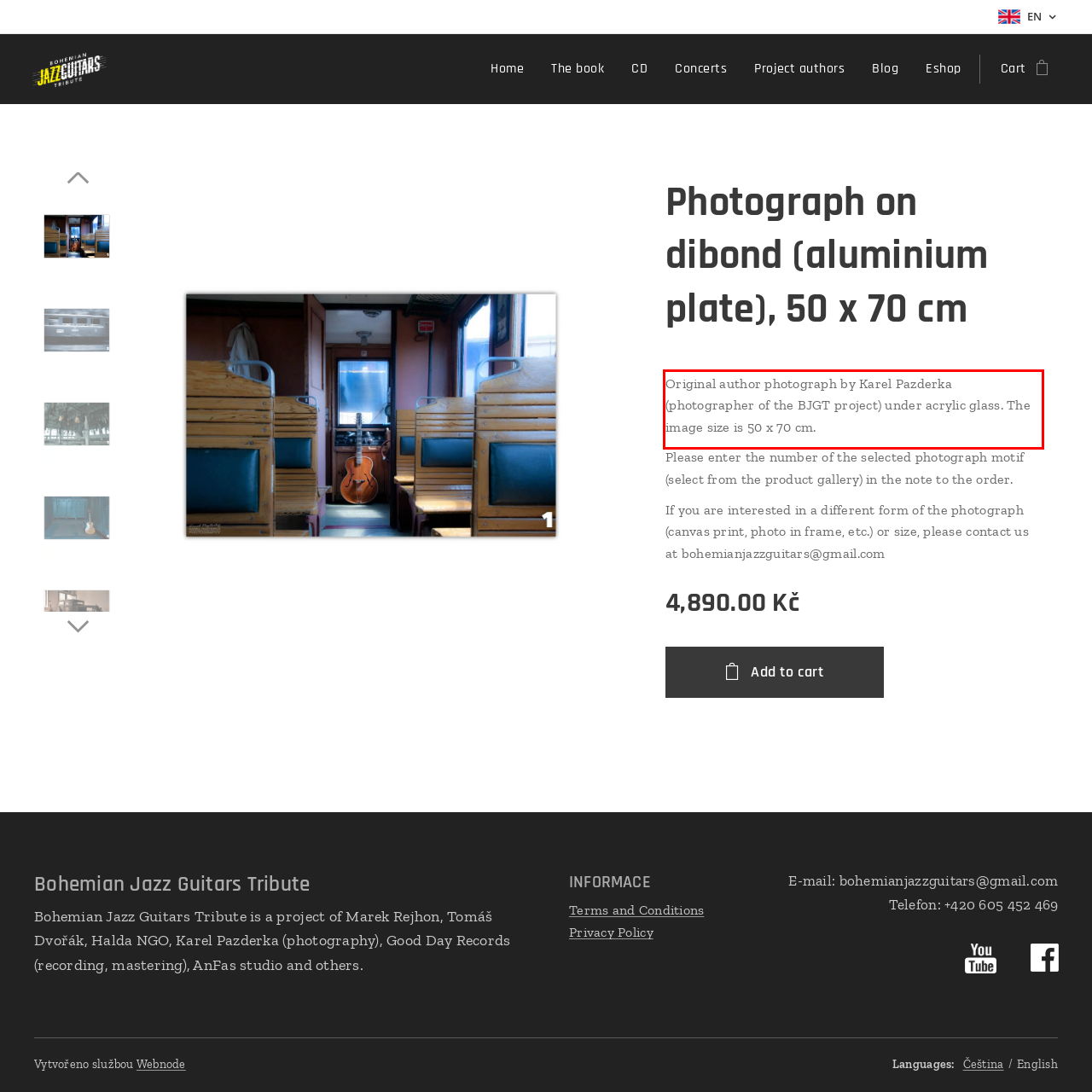Please take the screenshot of the webpage, find the red bounding box, and generate the text content that is within this red bounding box.

Original author photograph by Karel Pazderka (photographer of the BJGT project) under acrylic glass. The image size is 50 x 70 cm.